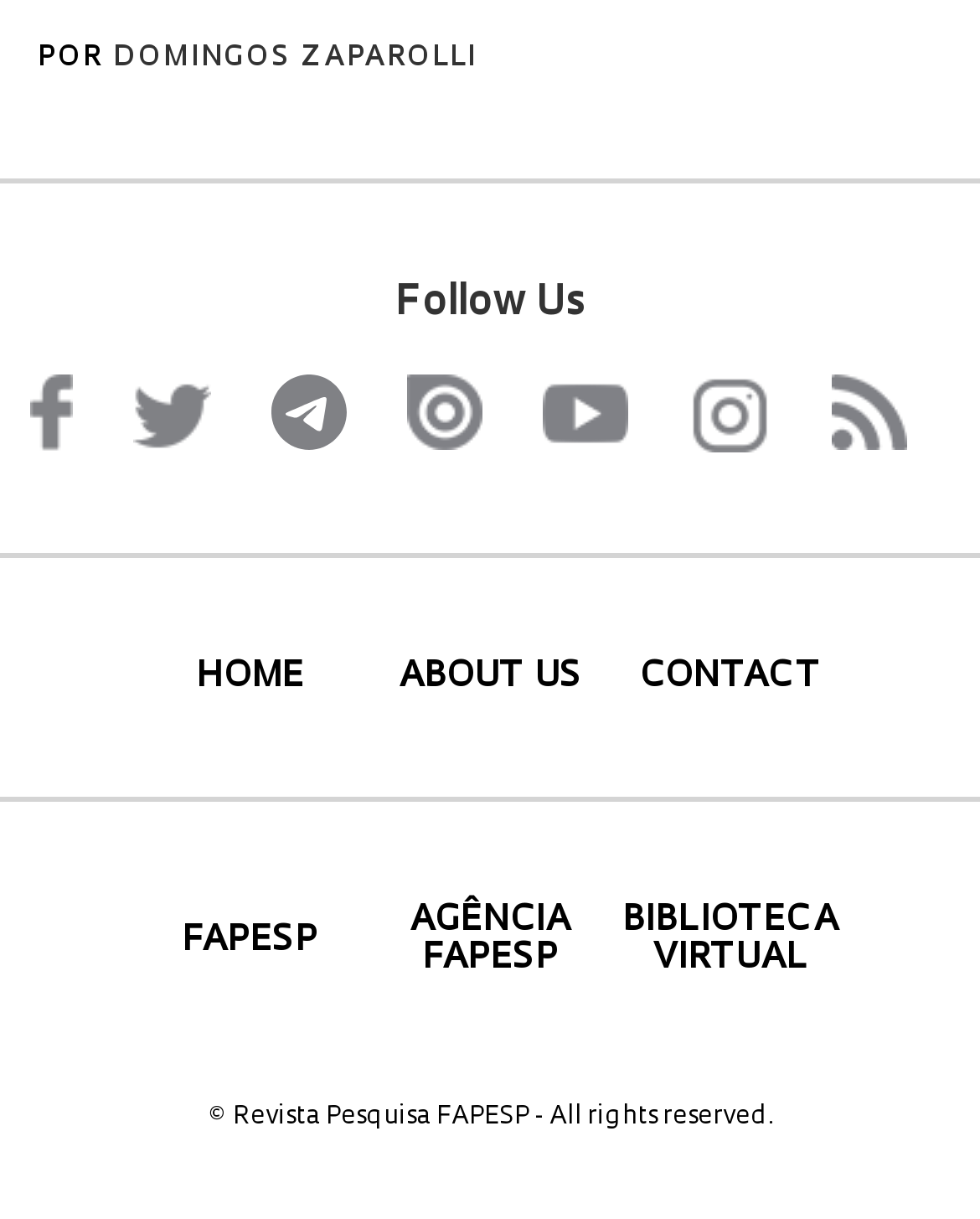Please find and report the bounding box coordinates of the element to click in order to perform the following action: "Follow us on Facebook". The coordinates should be expressed as four float numbers between 0 and 1, in the format [left, top, right, bottom].

[0.031, 0.308, 0.074, 0.372]